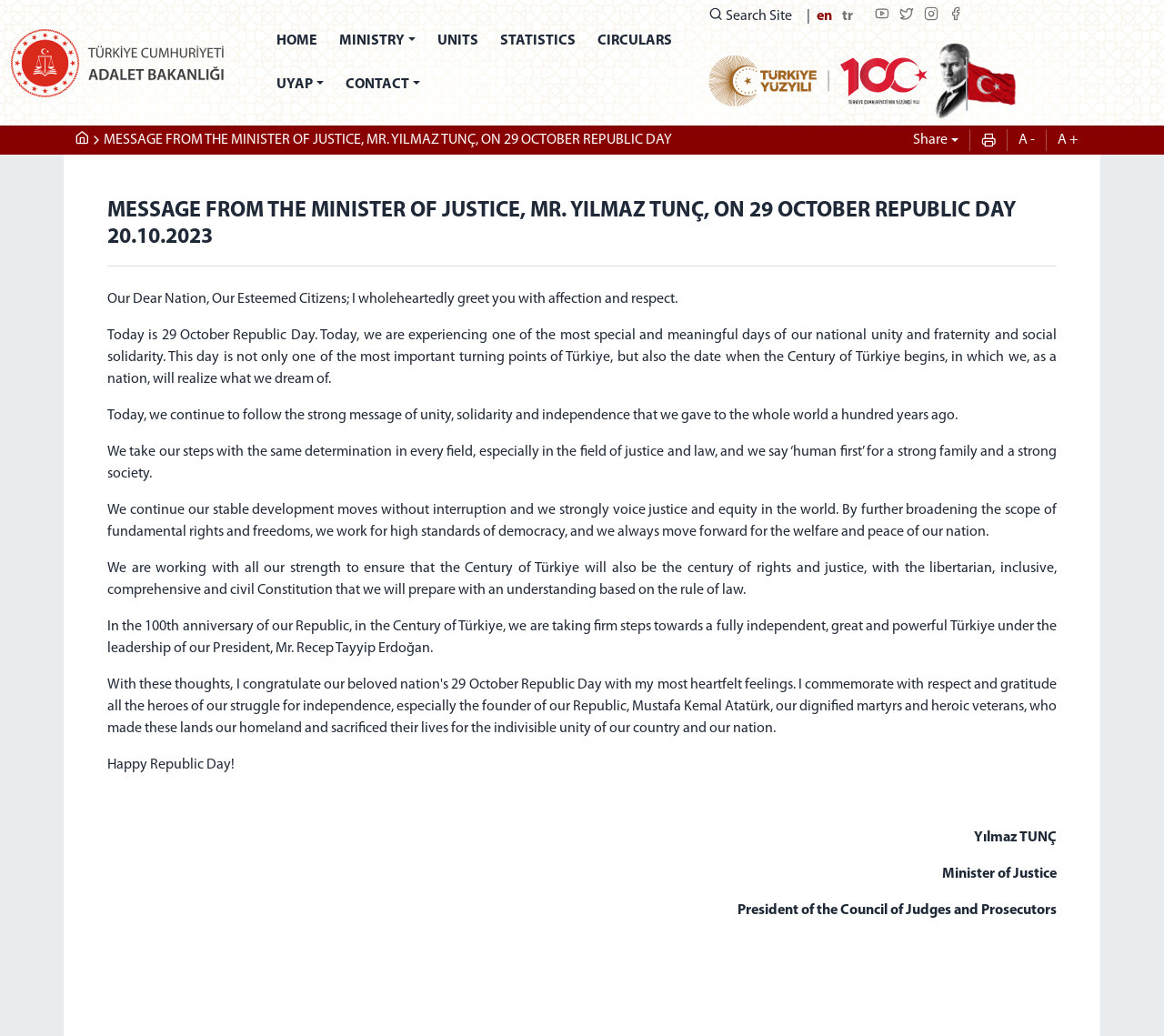From the webpage screenshot, predict the bounding box coordinates (top-left x, top-left y, bottom-right x, bottom-right y) for the UI element described here: CIRCULARS

[0.507, 0.022, 0.584, 0.057]